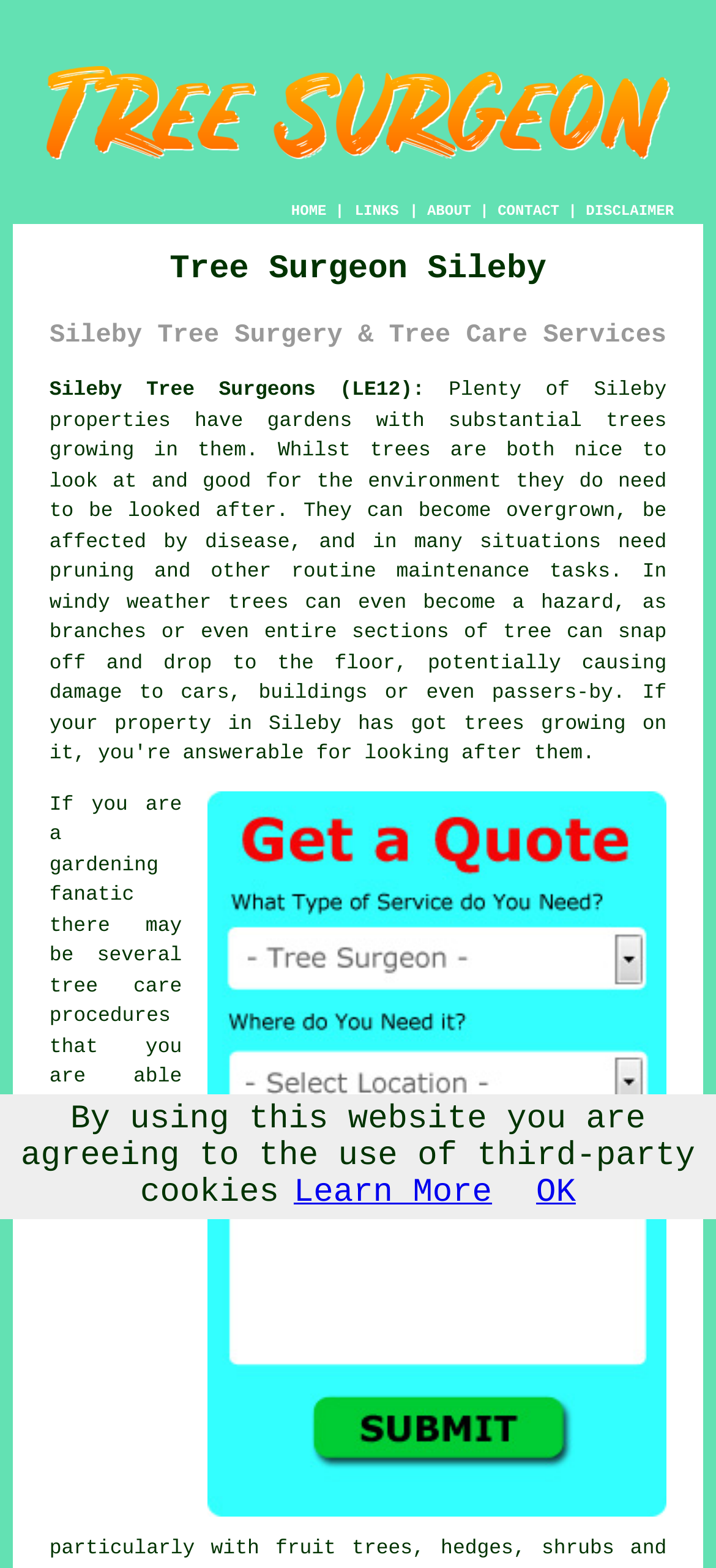Identify the bounding box of the UI element that matches this description: "HOME".

[0.407, 0.13, 0.456, 0.14]